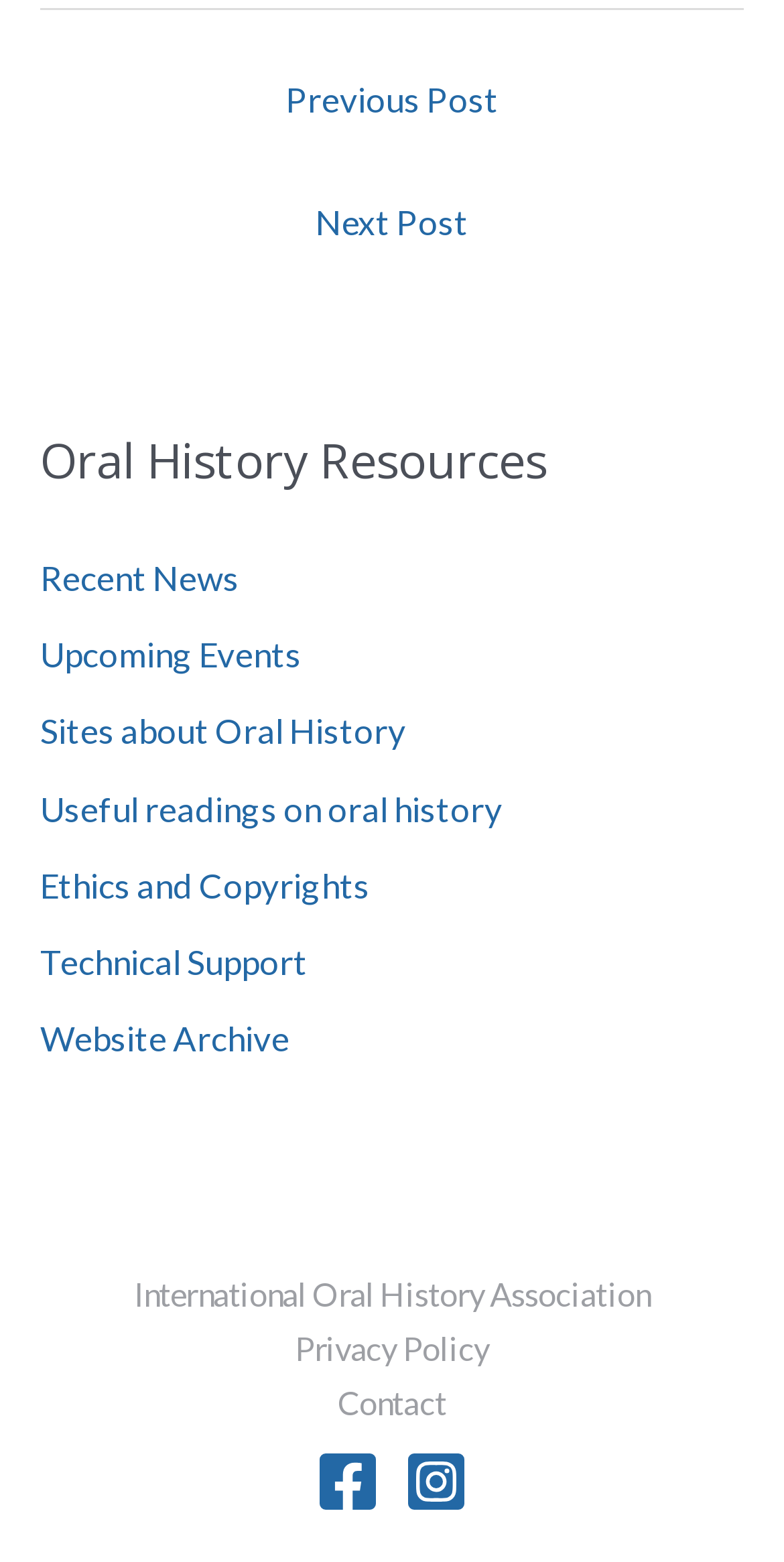Using the webpage screenshot, find the UI element described by International Oral History Association. Provide the bounding box coordinates in the format (top-left x, top-left y, bottom-right x, bottom-right y), ensuring all values are floating point numbers between 0 and 1.

[0.12, 0.811, 0.88, 0.846]